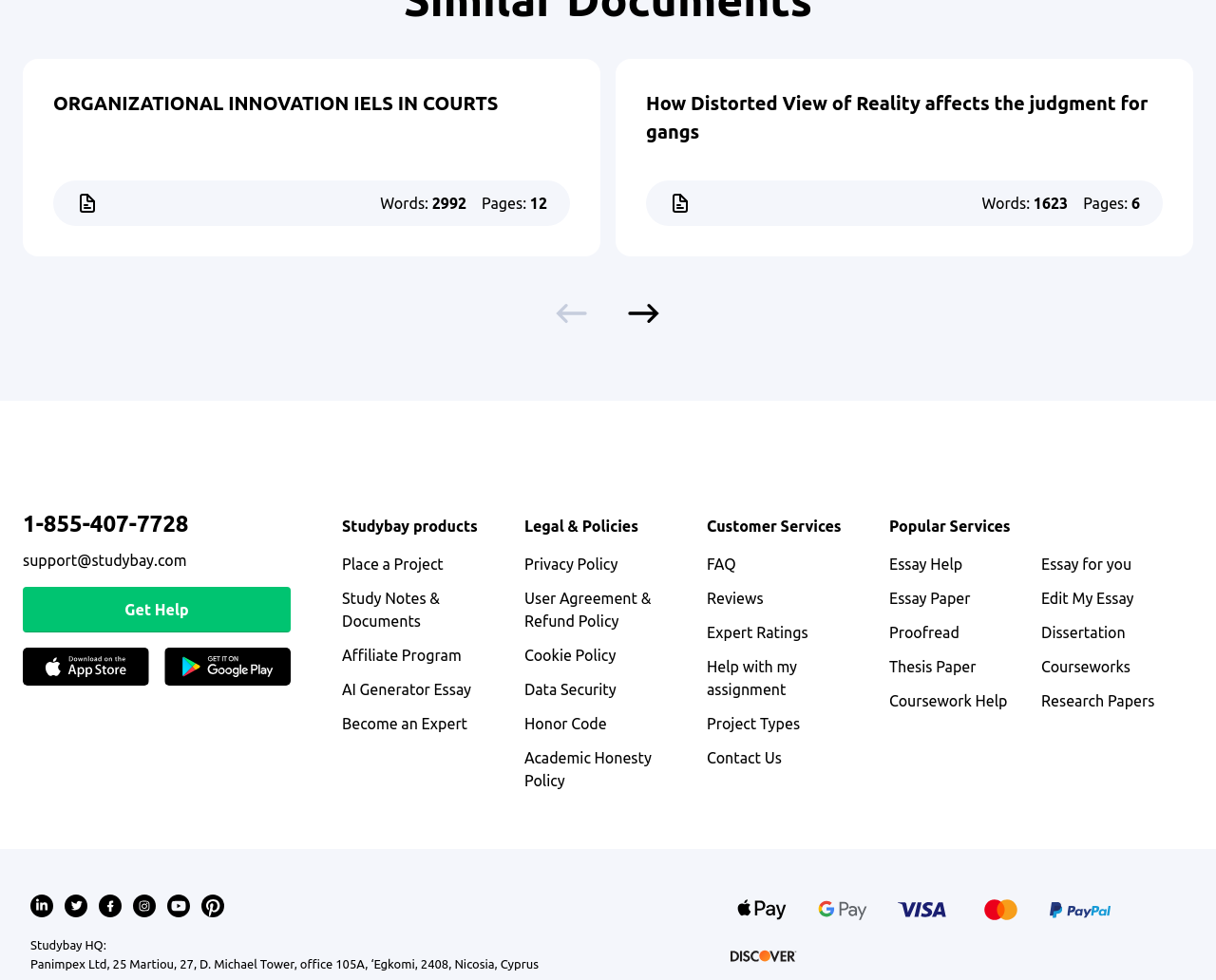Find the bounding box coordinates of the element you need to click on to perform this action: 'Get help through 'support@studybay.com''. The coordinates should be represented by four float values between 0 and 1, in the format [left, top, right, bottom].

[0.019, 0.56, 0.153, 0.584]